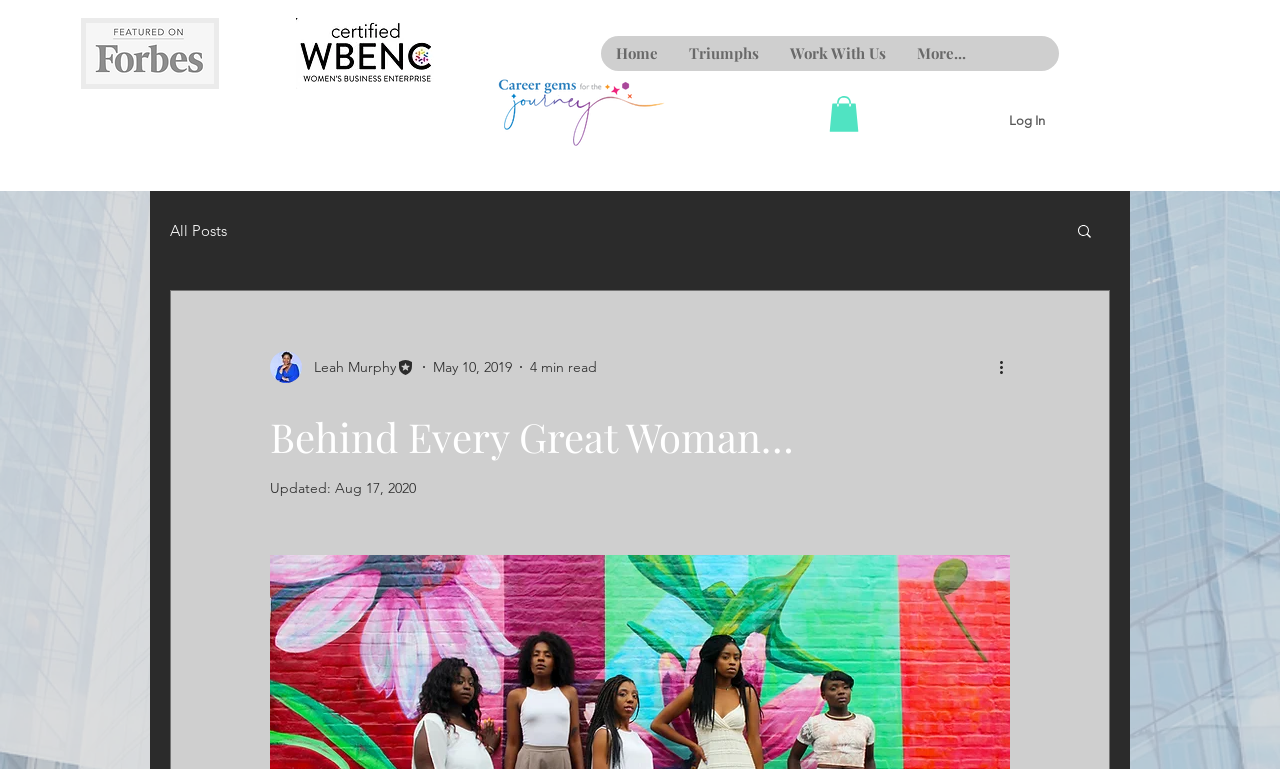Provide your answer in one word or a succinct phrase for the question: 
What is the date of the last update?

Aug 17, 2020